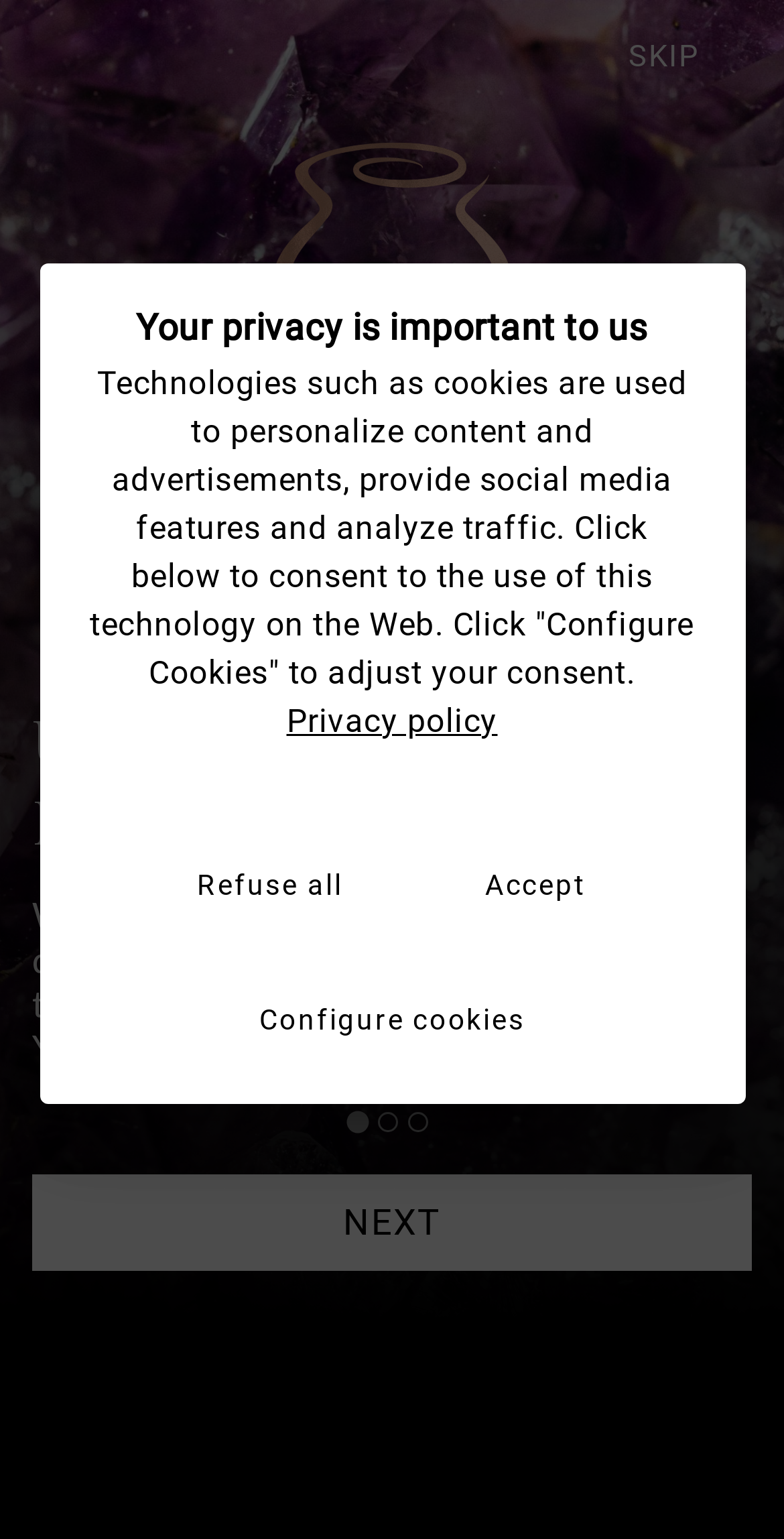Please find and give the text of the main heading on the webpage.

Embracing The Summer Solstice